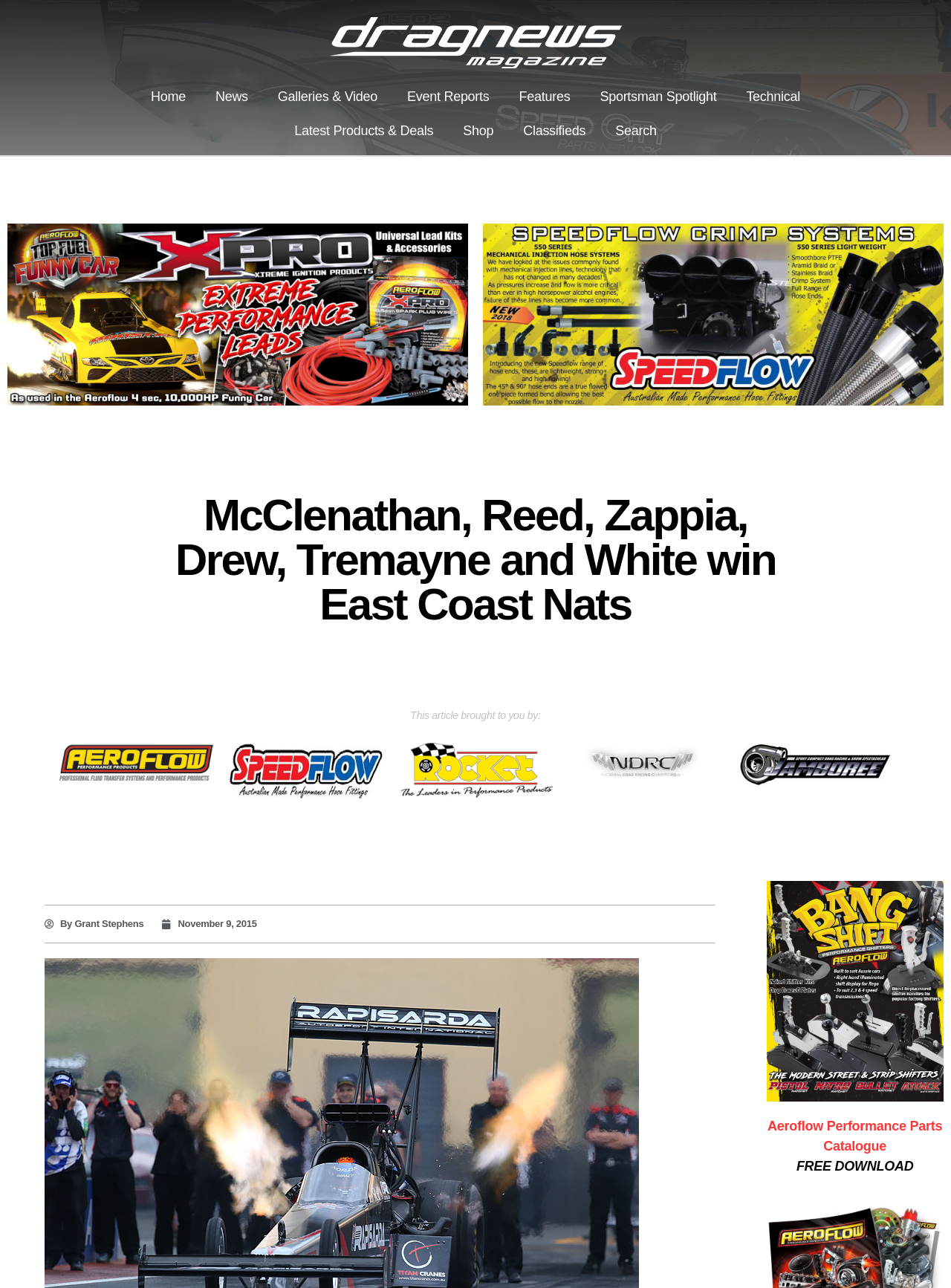What is the name of the catalogue that can be downloaded for free?
Use the information from the image to give a detailed answer to the question.

I found the link 'FREE DOWNLOAD' at the bottom of the page, which is next to the text 'Aeroflow Performance Parts Catalogue'.